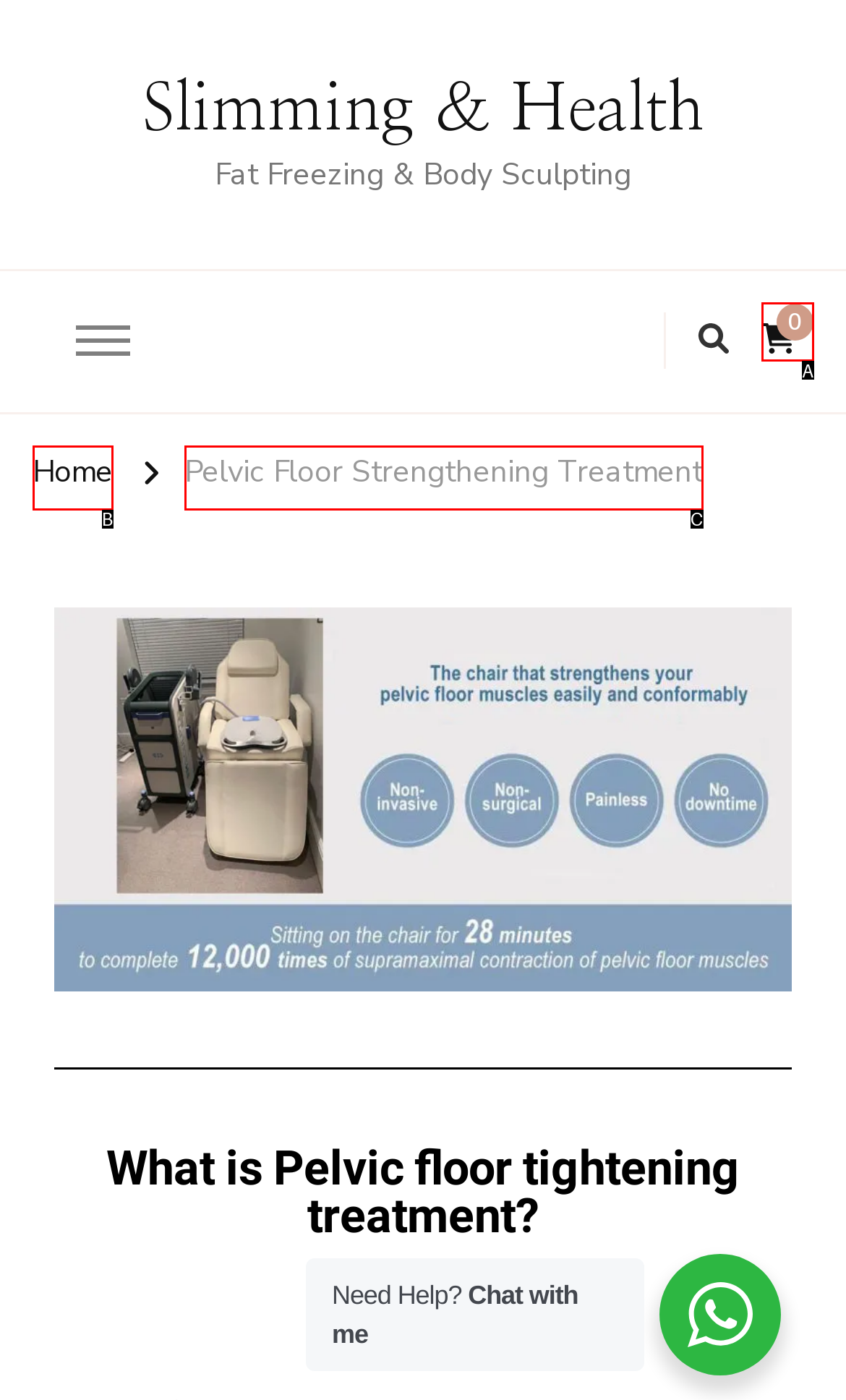From the provided options, which letter corresponds to the element described as: Home
Answer with the letter only.

B